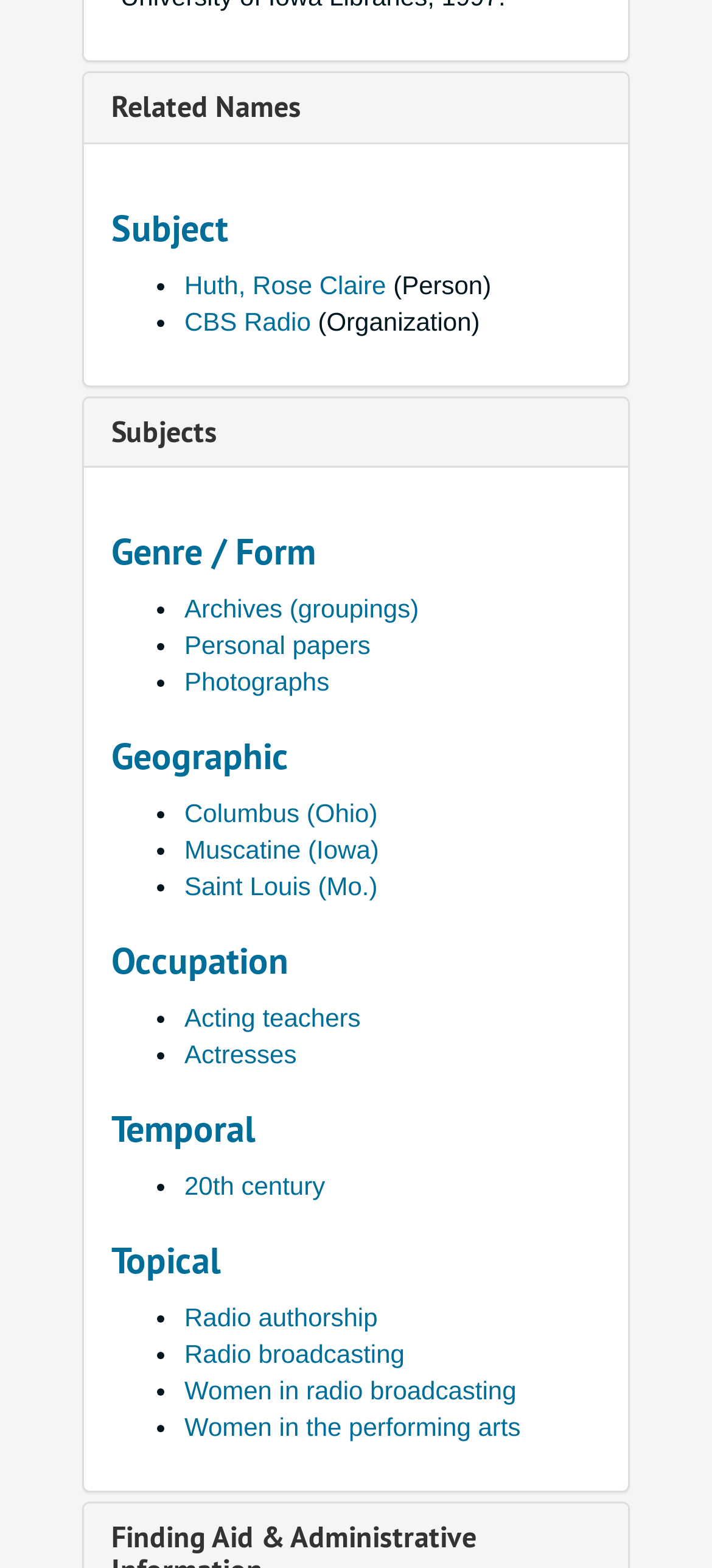Please mark the clickable region by giving the bounding box coordinates needed to complete this instruction: "View Huth, Rose Claire".

[0.259, 0.172, 0.542, 0.19]